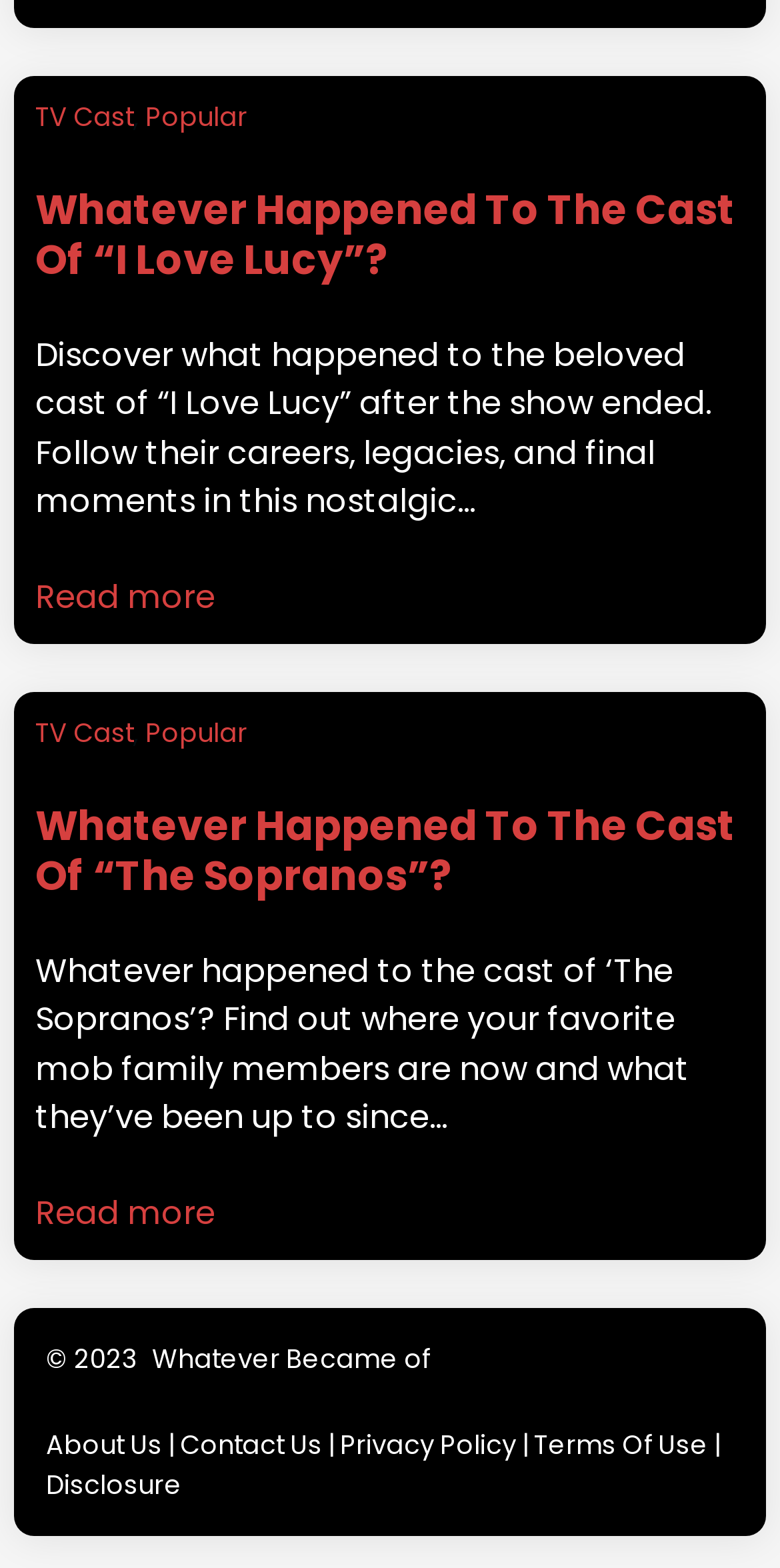How many links are in the footer section?
Please provide a single word or phrase in response based on the screenshot.

7